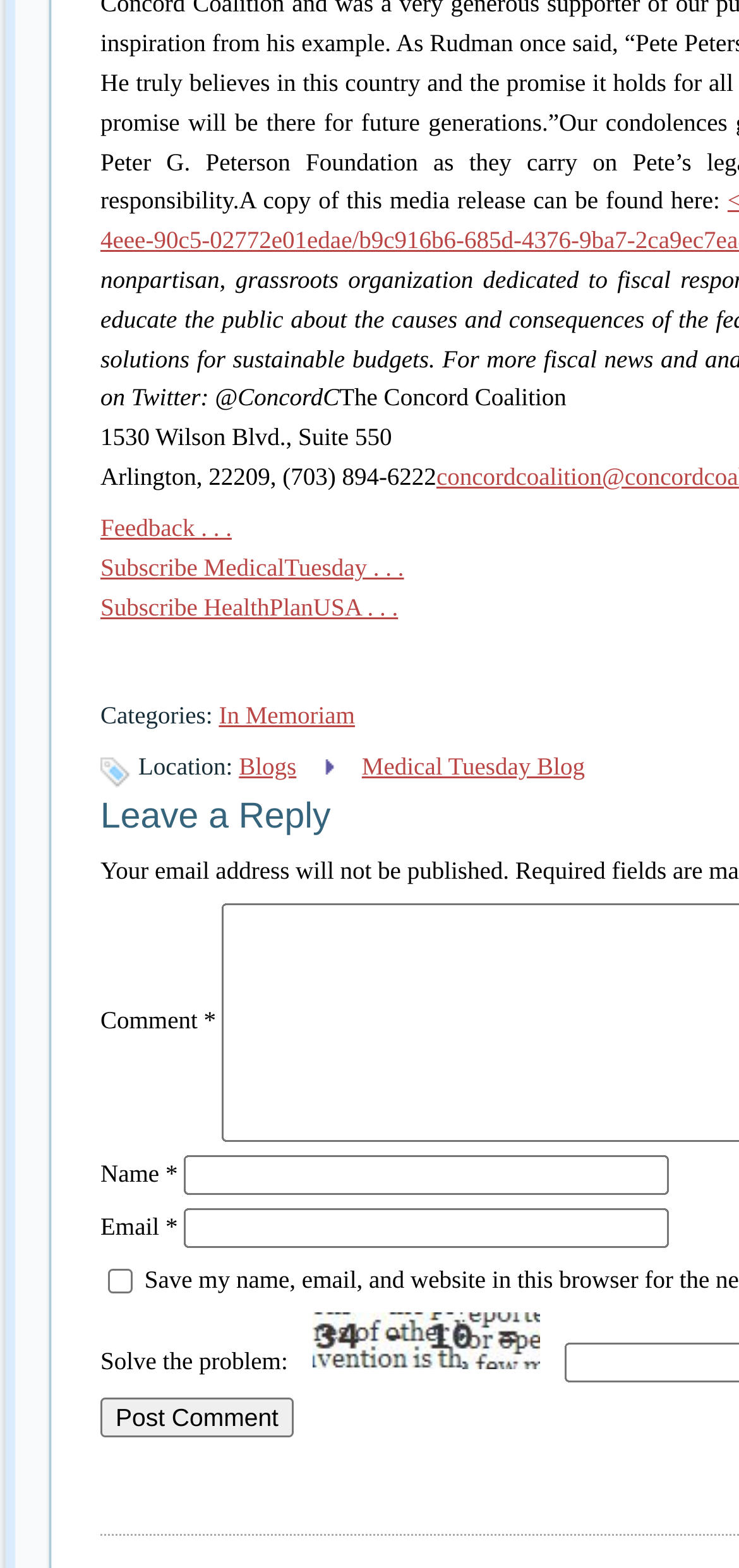Could you specify the bounding box coordinates for the clickable section to complete the following instruction: "Subscribe to MedicalTuesday"?

[0.136, 0.353, 0.547, 0.371]